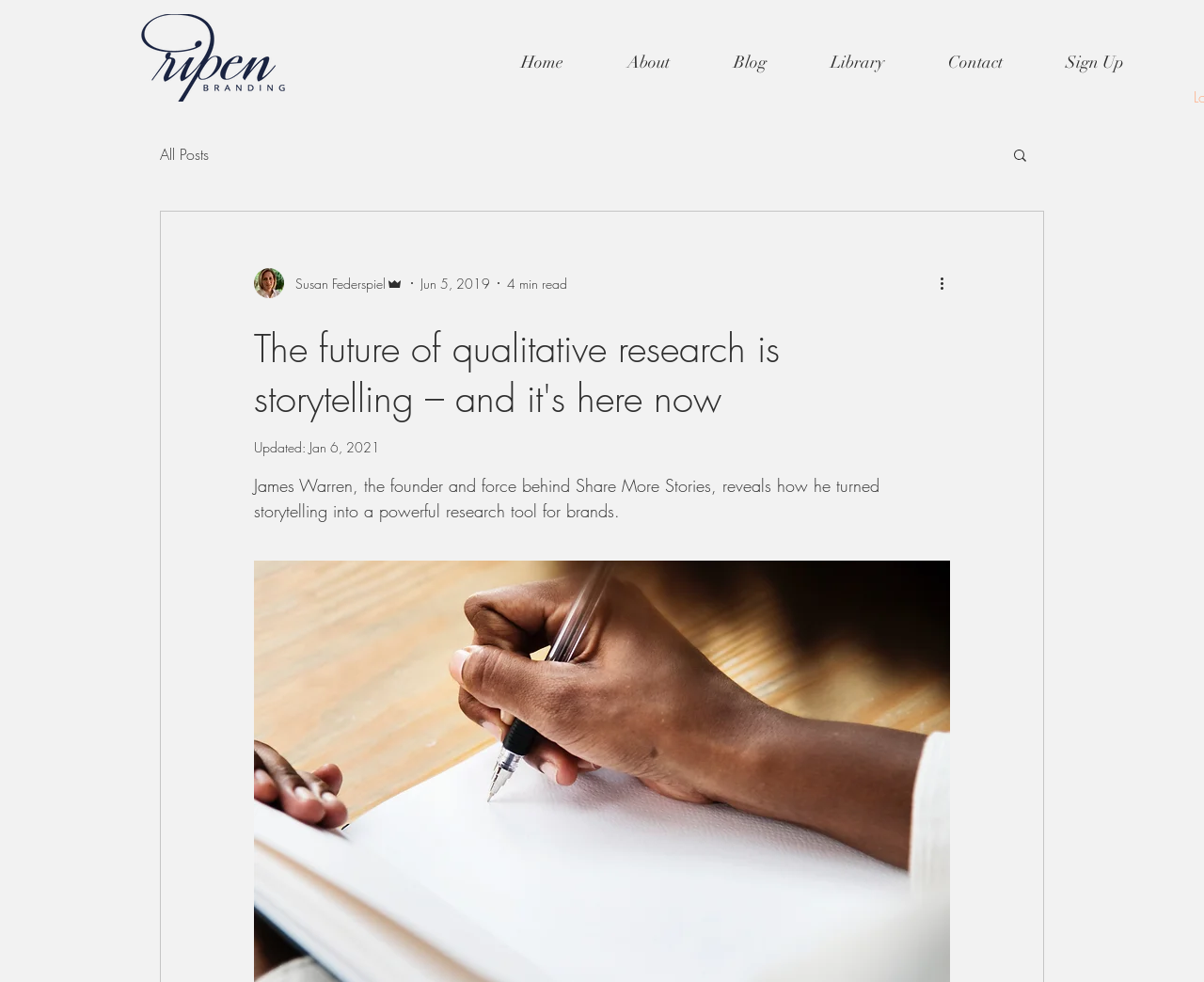What is the name of the navigation menu item that is located at the top right corner?
Provide an in-depth and detailed explanation in response to the question.

The answer can be found by analyzing the bounding box coordinates of the navigation menu items. The item with the highest x2 value is located at the top right corner, which is 'Sign Up'.